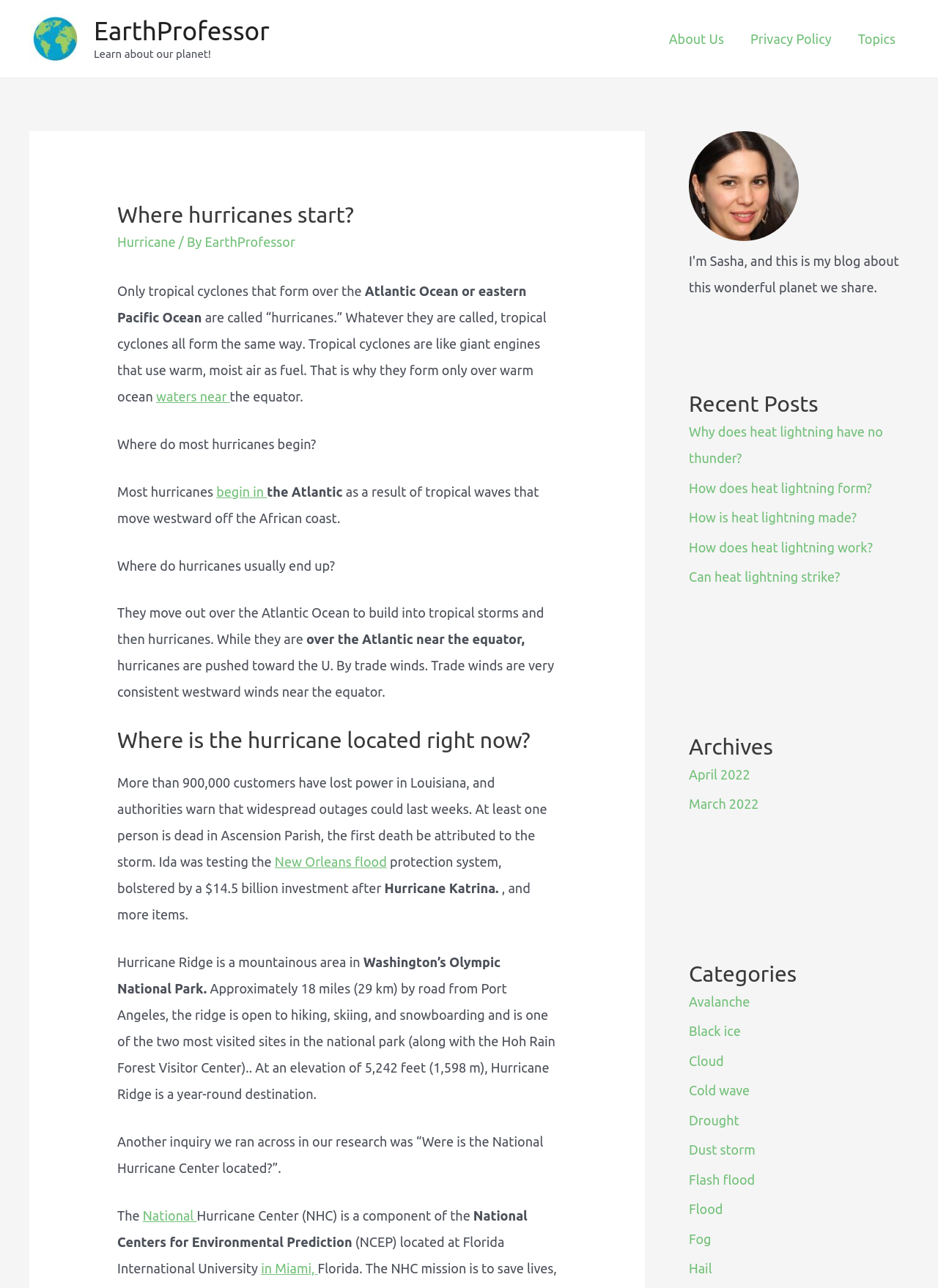Locate the bounding box coordinates of the clickable area needed to fulfill the instruction: "Explore 'Archives'".

[0.734, 0.569, 0.969, 0.591]